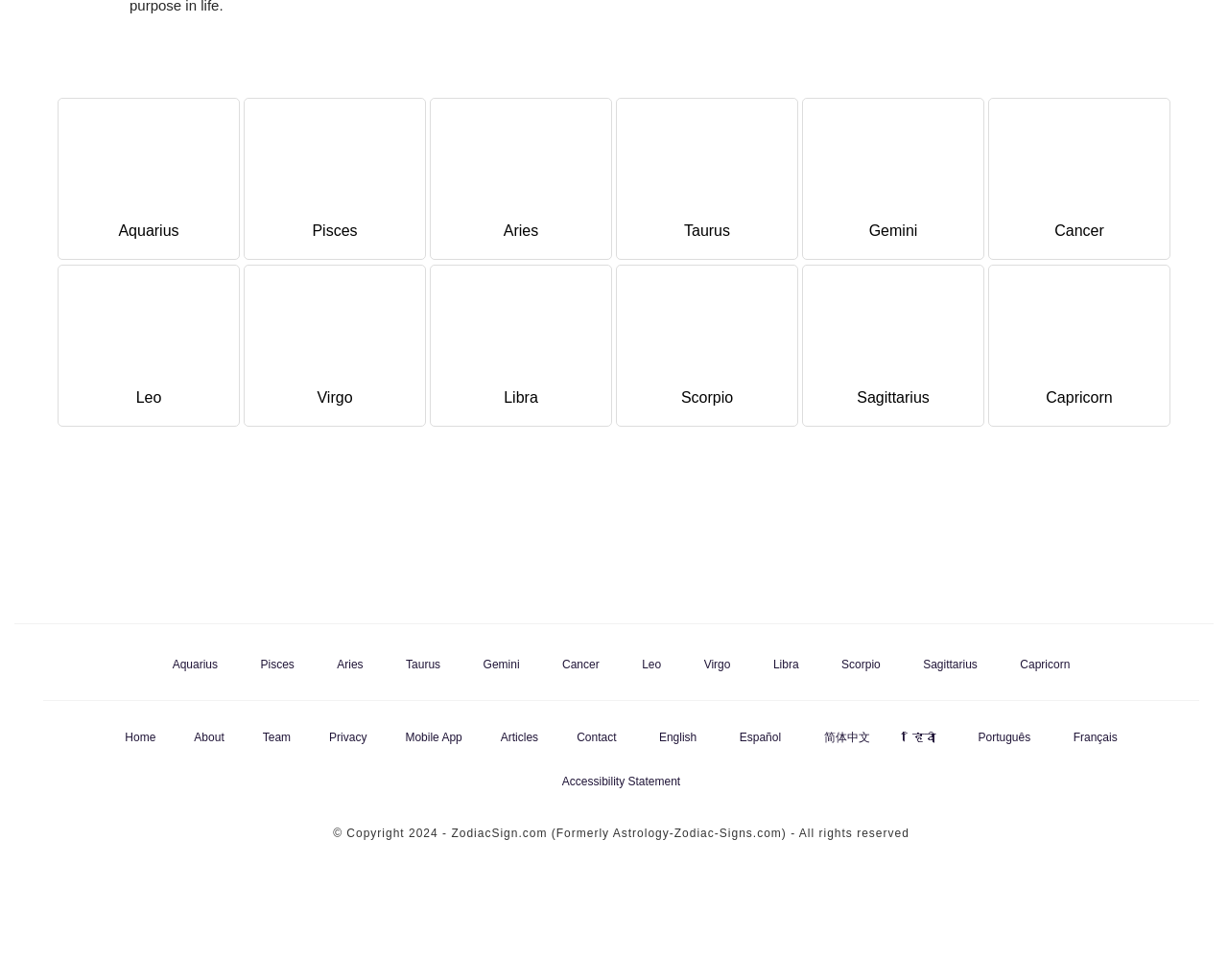Please answer the following question using a single word or phrase: What is the copyright year?

2024